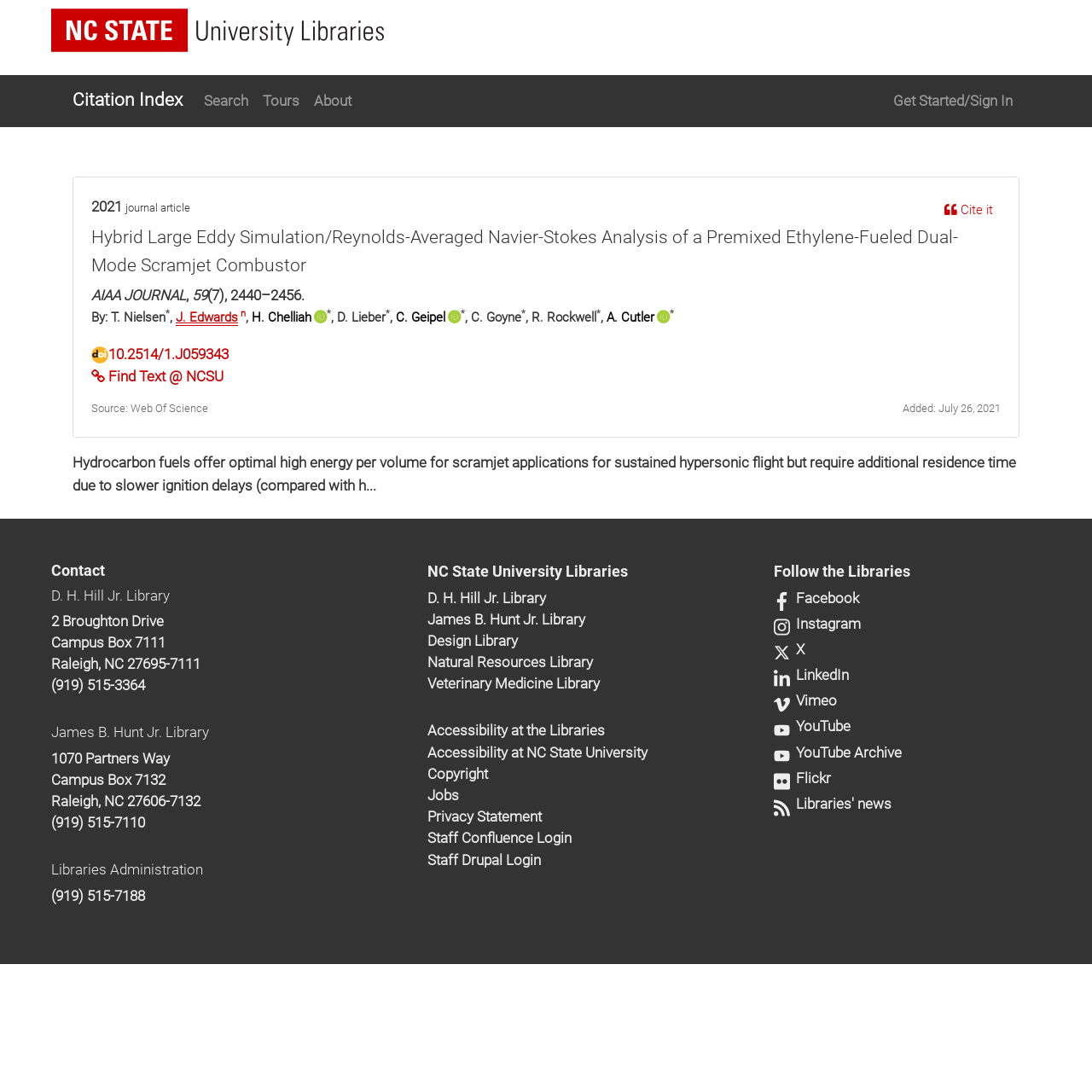Provide a thorough summary of the webpage.

This webpage is a citation index page from the NCSU Libraries. At the top left, there is an NC State University Libraries logo. Below the logo, there are several links, including "Citation Index", "Search", "Tours", "About", and "Get Started/Sign In", which are aligned horizontally.

The main content area is divided into two sections. The top section displays information about a journal article, including the title "Hybrid Large Eddy Simulation/Reynolds-Averaged Navier-Stokes Analysis of a Premixed Ethylene-Fueled Dual-Mode Scramjet Combustor", the journal name "AIAA JOURNAL", volume and issue numbers, and the authors' names with their affiliations. There is also a "Cite it" button and a link to the article's DOI.

The bottom section provides contact information for the NCSU Libraries, including addresses, phone numbers, and links to the libraries' websites. The contact information is organized by library, with headings for "D. H. Hill Jr. Library", "James B. Hunt Jr. Library", and "Libraries Administration". There are also links to the libraries' navigation and utility pages.

Throughout the page, there are several static text elements, including a brief abstract of the journal article, a "Source: Web Of Science" label, and an "Added: July 26, 2021" label.